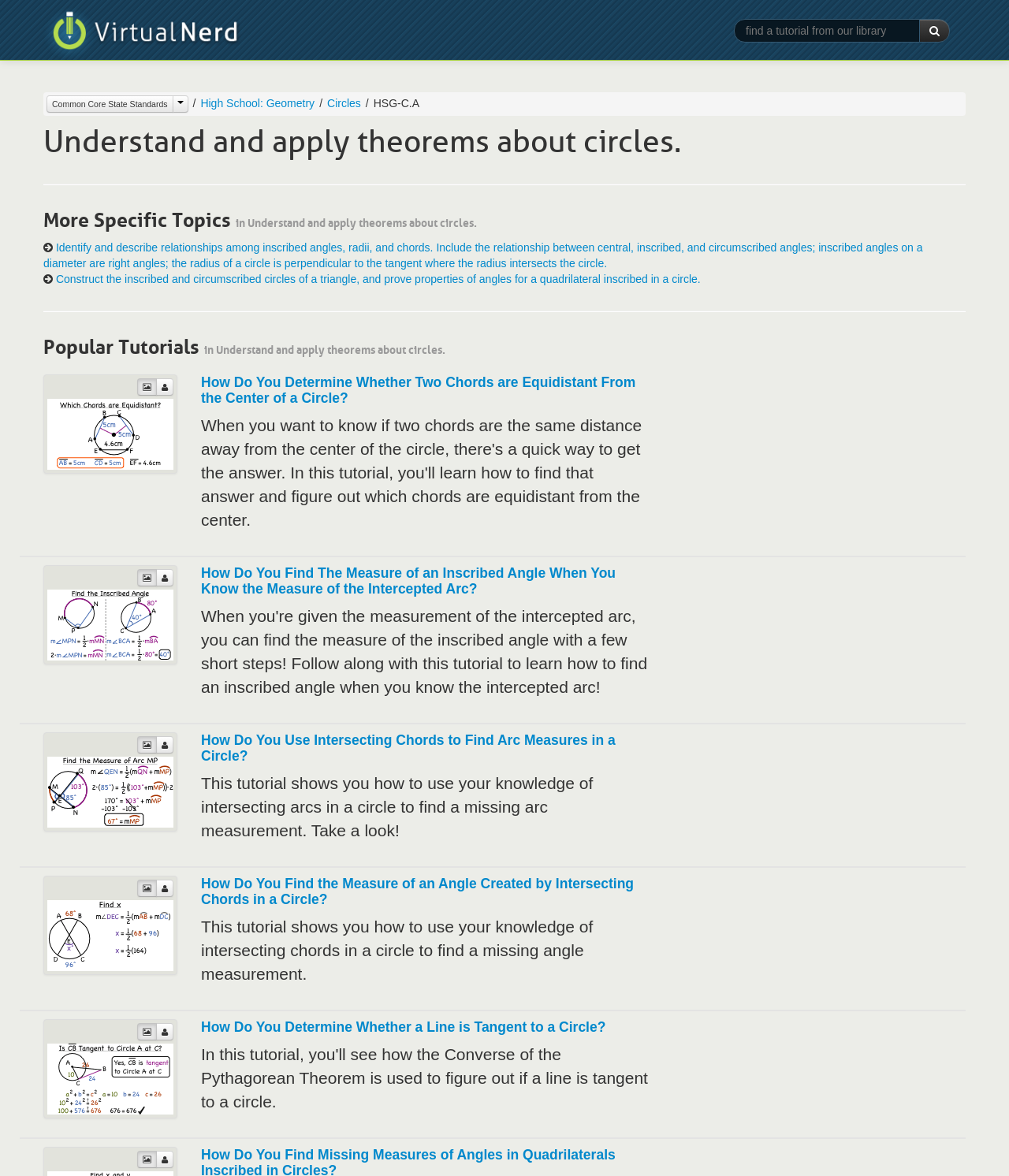Answer the following query with a single word or phrase:
What is the purpose of the search box?

Find a tutorial